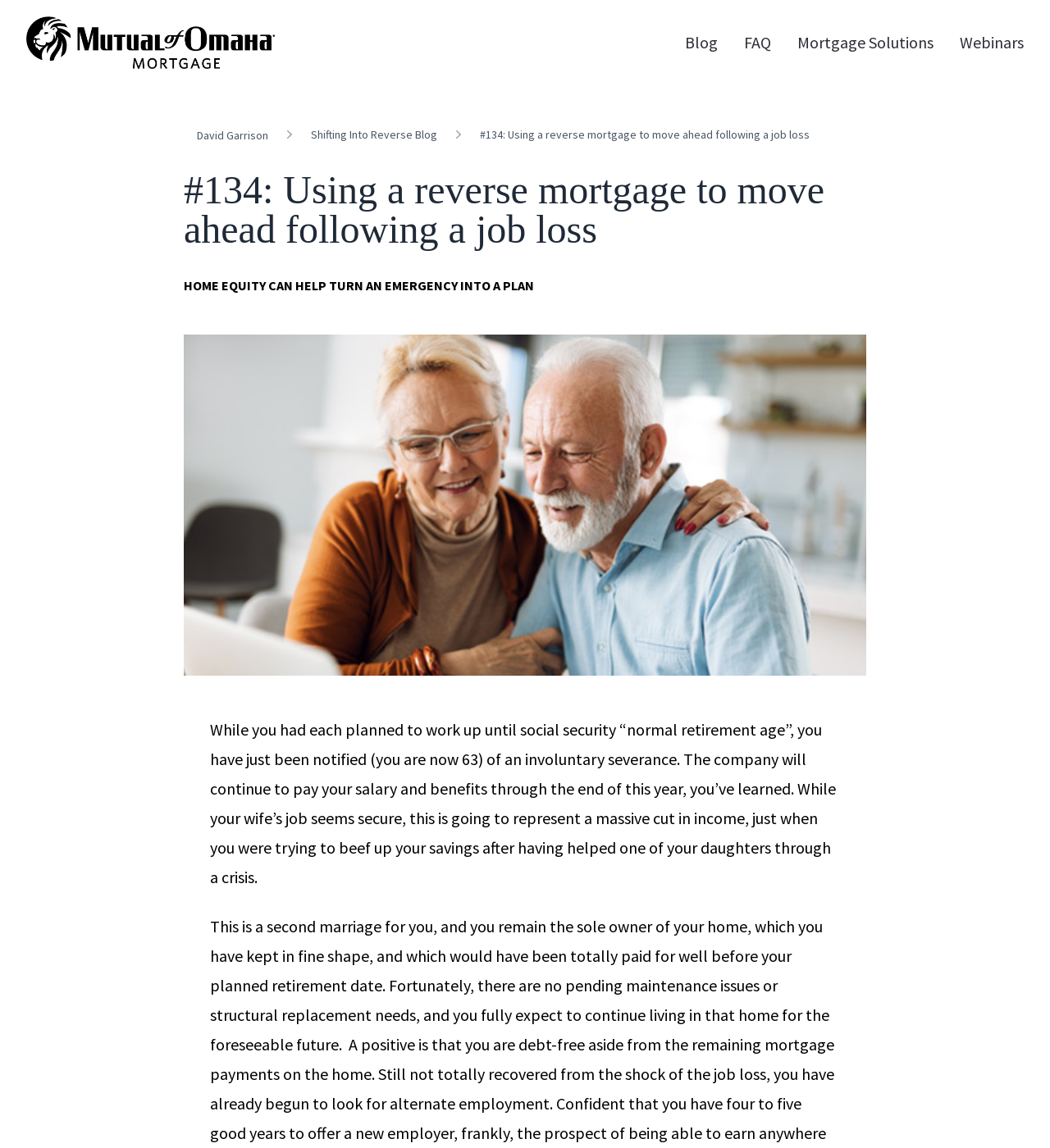Answer the following inquiry with a single word or phrase:
What is the company going to do for the person who has been notified of an involuntary severance?

Continue to pay salary and benefits